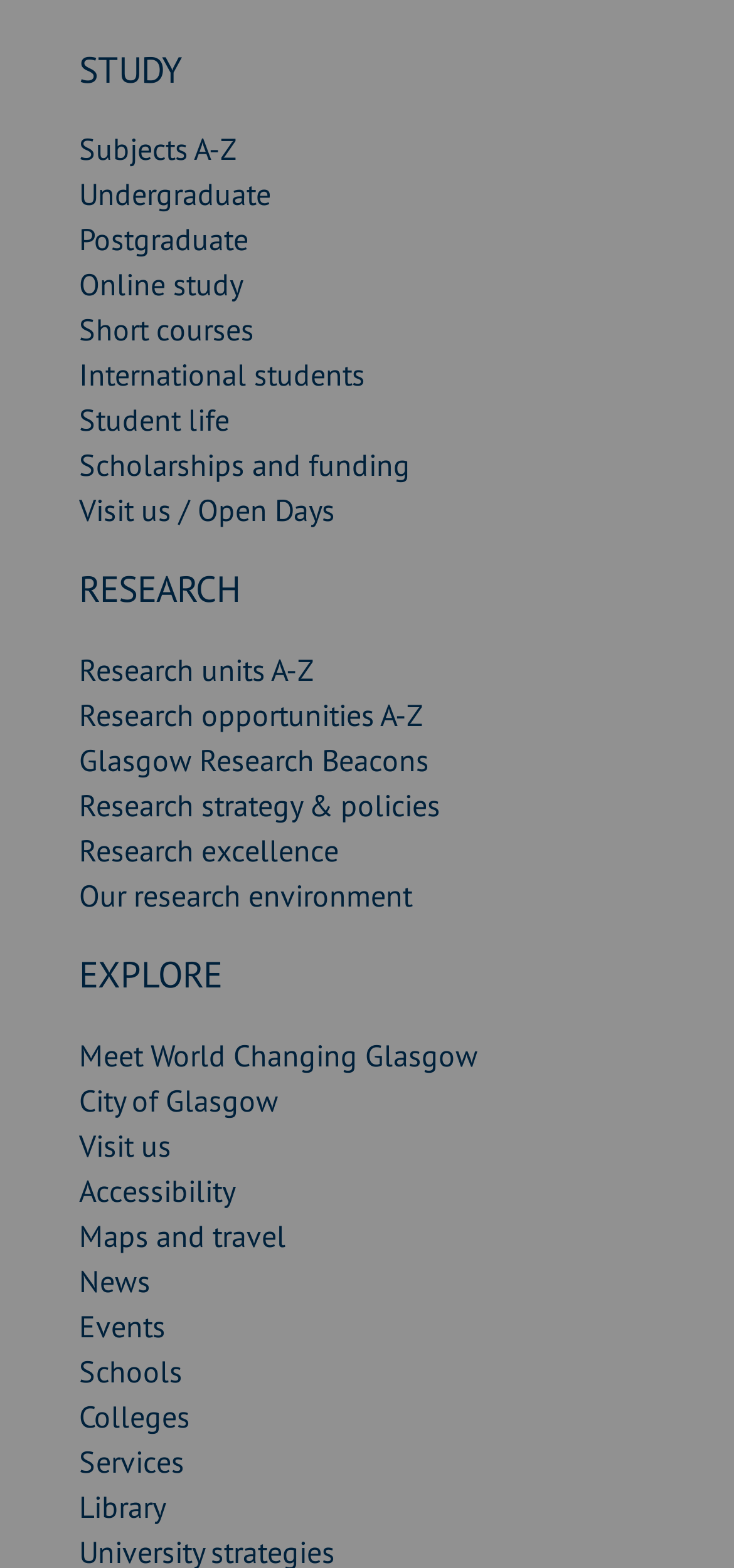Determine the bounding box coordinates of the clickable element necessary to fulfill the instruction: "Visit the university". Provide the coordinates as four float numbers within the 0 to 1 range, i.e., [left, top, right, bottom].

[0.108, 0.718, 0.233, 0.742]